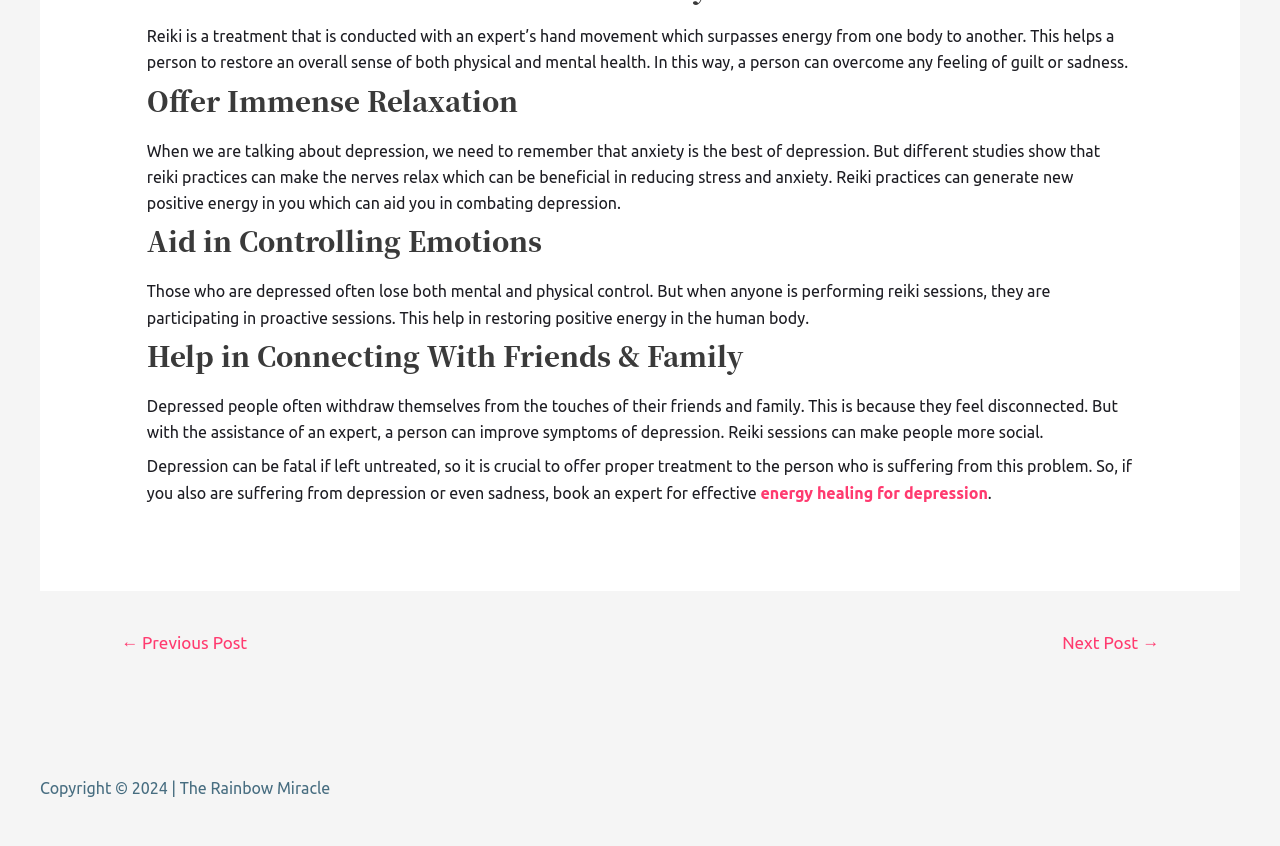Provide the bounding box coordinates of the HTML element described by the text: "Next Post →". The coordinates should be in the format [left, top, right, bottom] with values between 0 and 1.

[0.81, 0.739, 0.926, 0.786]